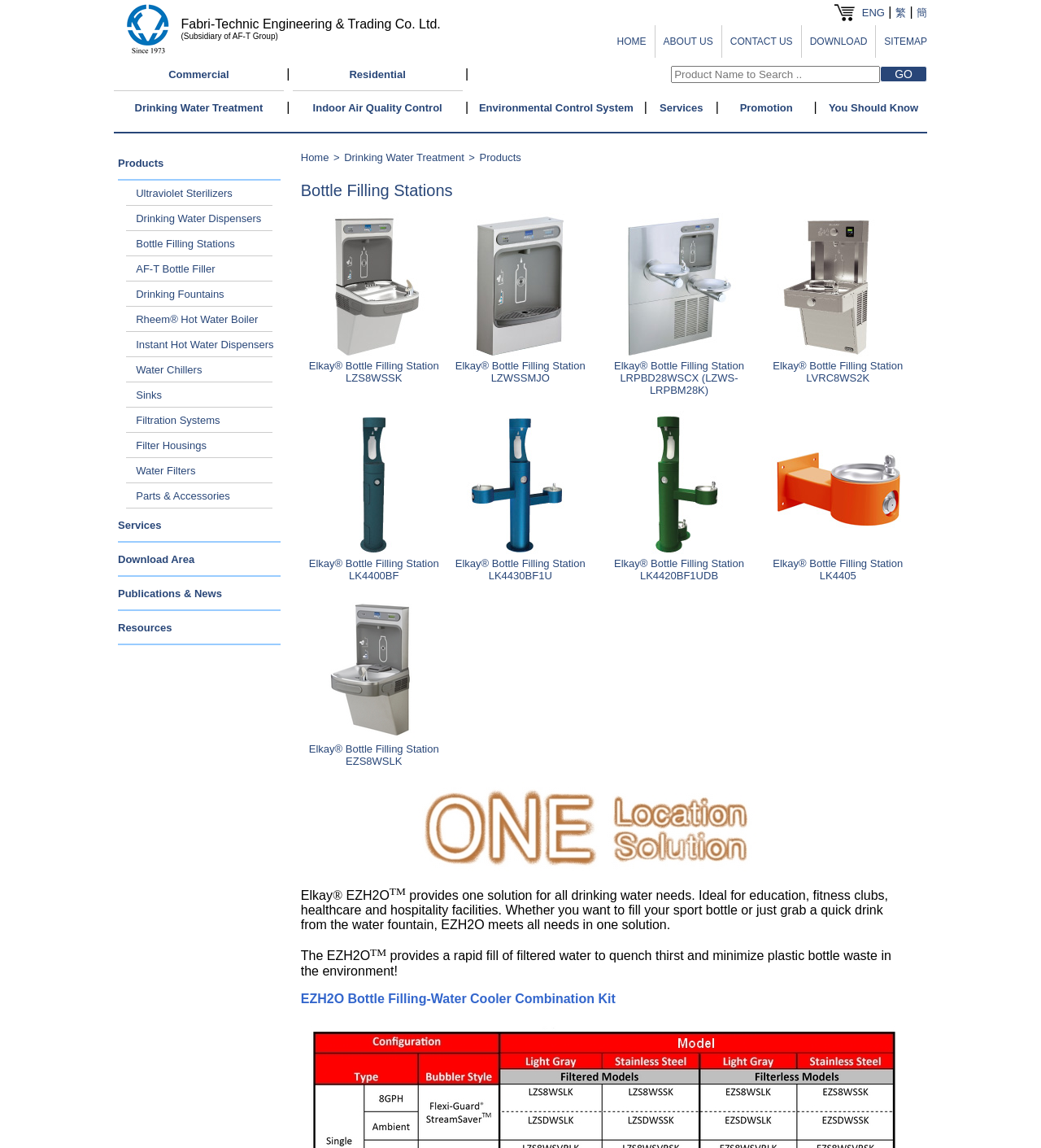Please determine the bounding box coordinates of the section I need to click to accomplish this instruction: "Click the 'Commercial' link".

[0.162, 0.059, 0.22, 0.07]